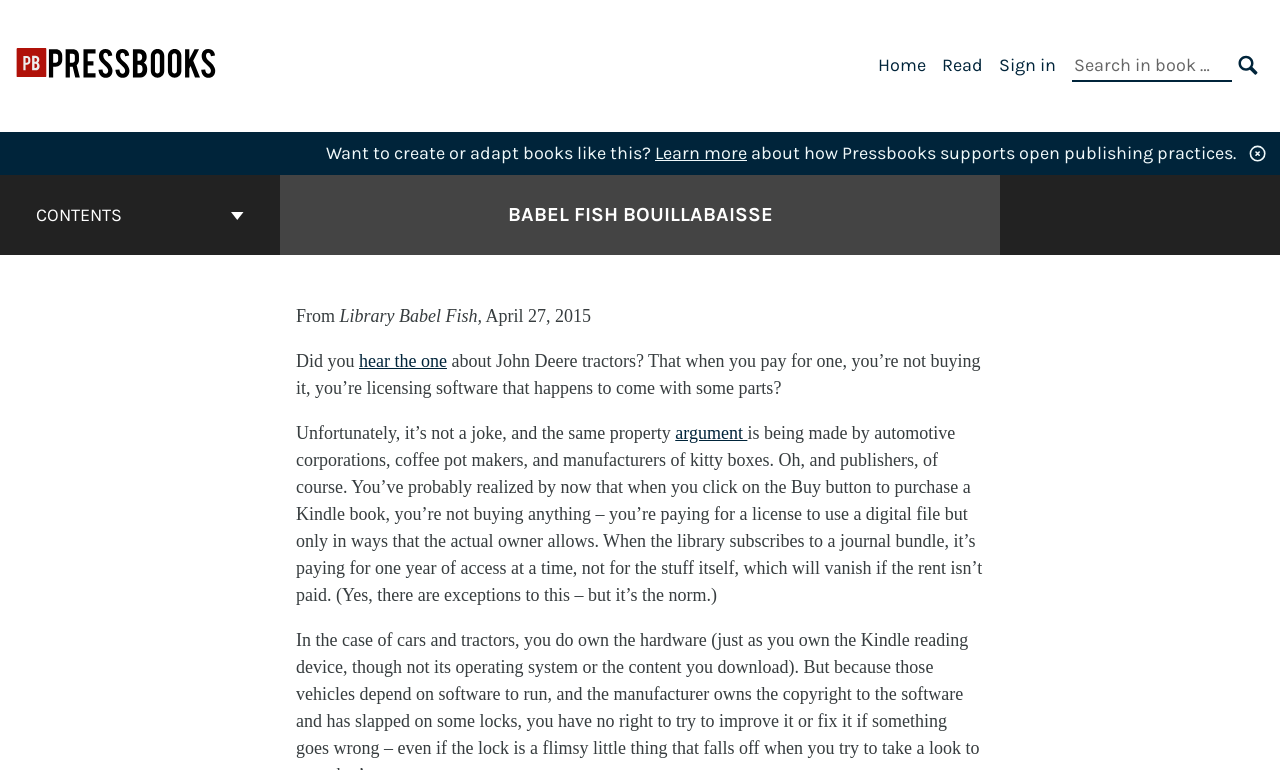Predict the bounding box coordinates of the UI element that matches this description: "argument". The coordinates should be in the format [left, top, right, bottom] with each value between 0 and 1.

[0.528, 0.549, 0.584, 0.575]